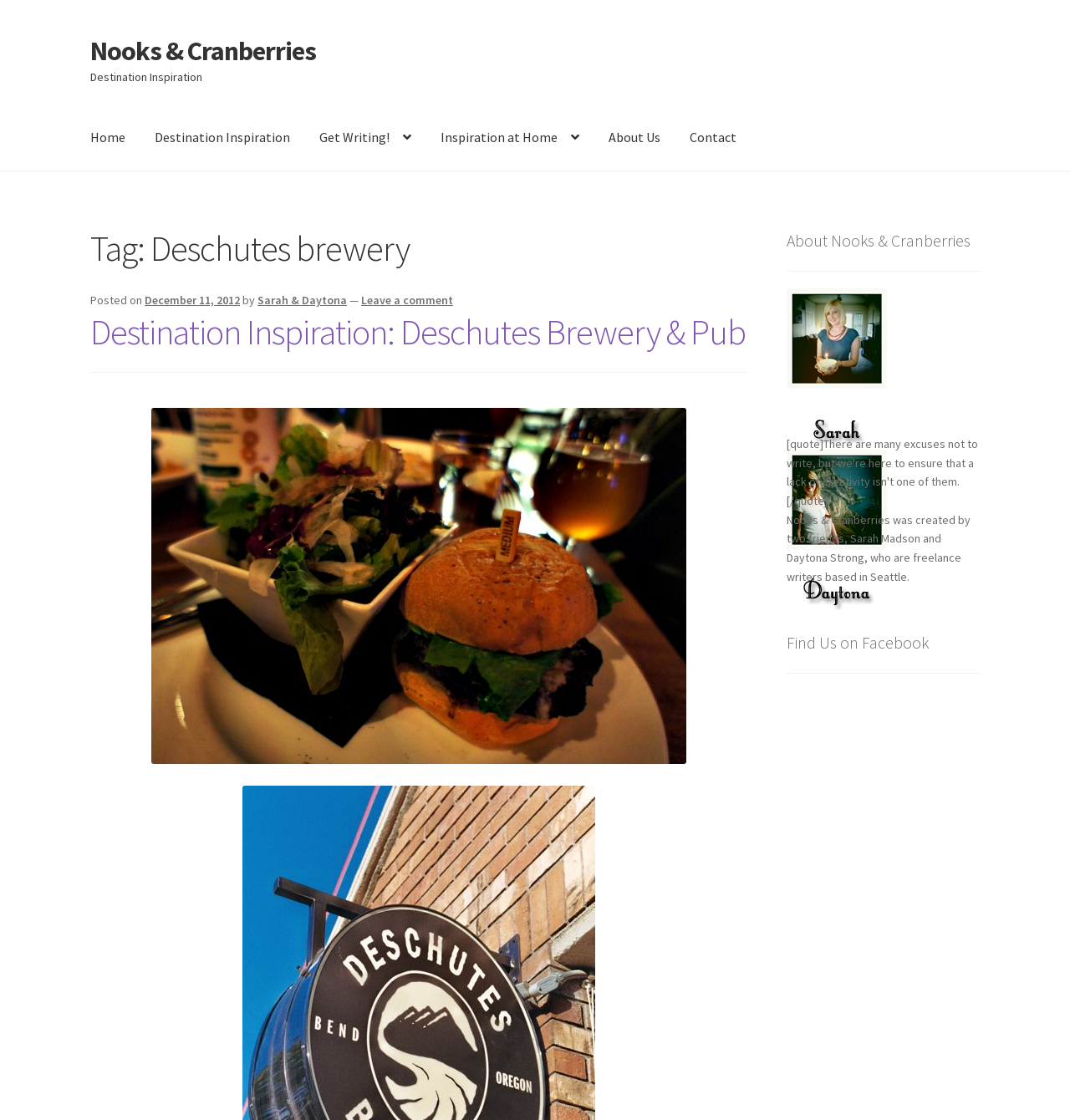Determine the coordinates of the bounding box that should be clicked to complete the instruction: "Read the 'Destination Inspiration' heading". The coordinates should be represented by four float numbers between 0 and 1: [left, top, right, bottom].

[0.084, 0.062, 0.189, 0.075]